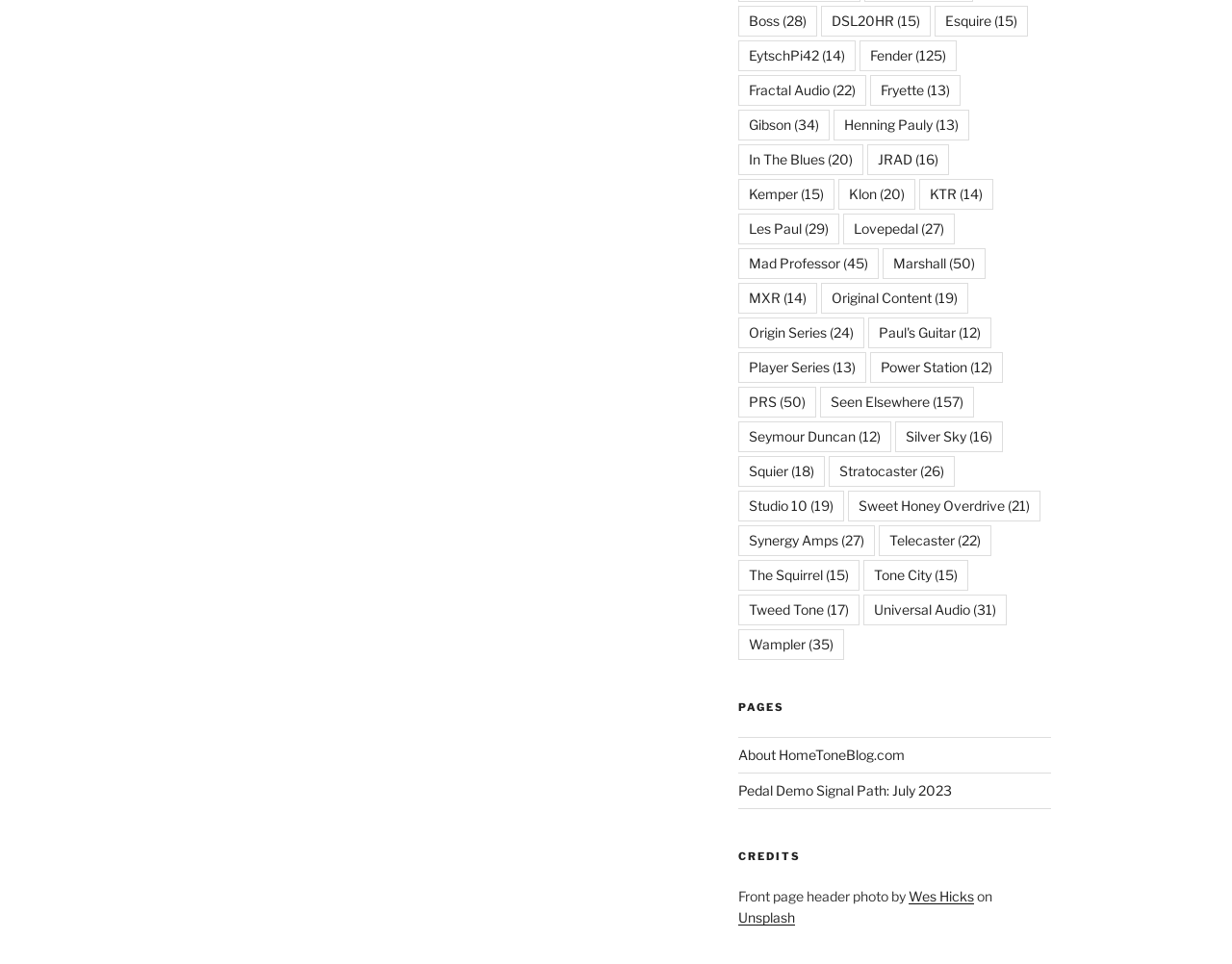Identify the bounding box coordinates for the element you need to click to achieve the following task: "Go to the 'About HomeToneBlog.com' page". The coordinates must be four float values ranging from 0 to 1, formatted as [left, top, right, bottom].

[0.599, 0.774, 0.734, 0.791]